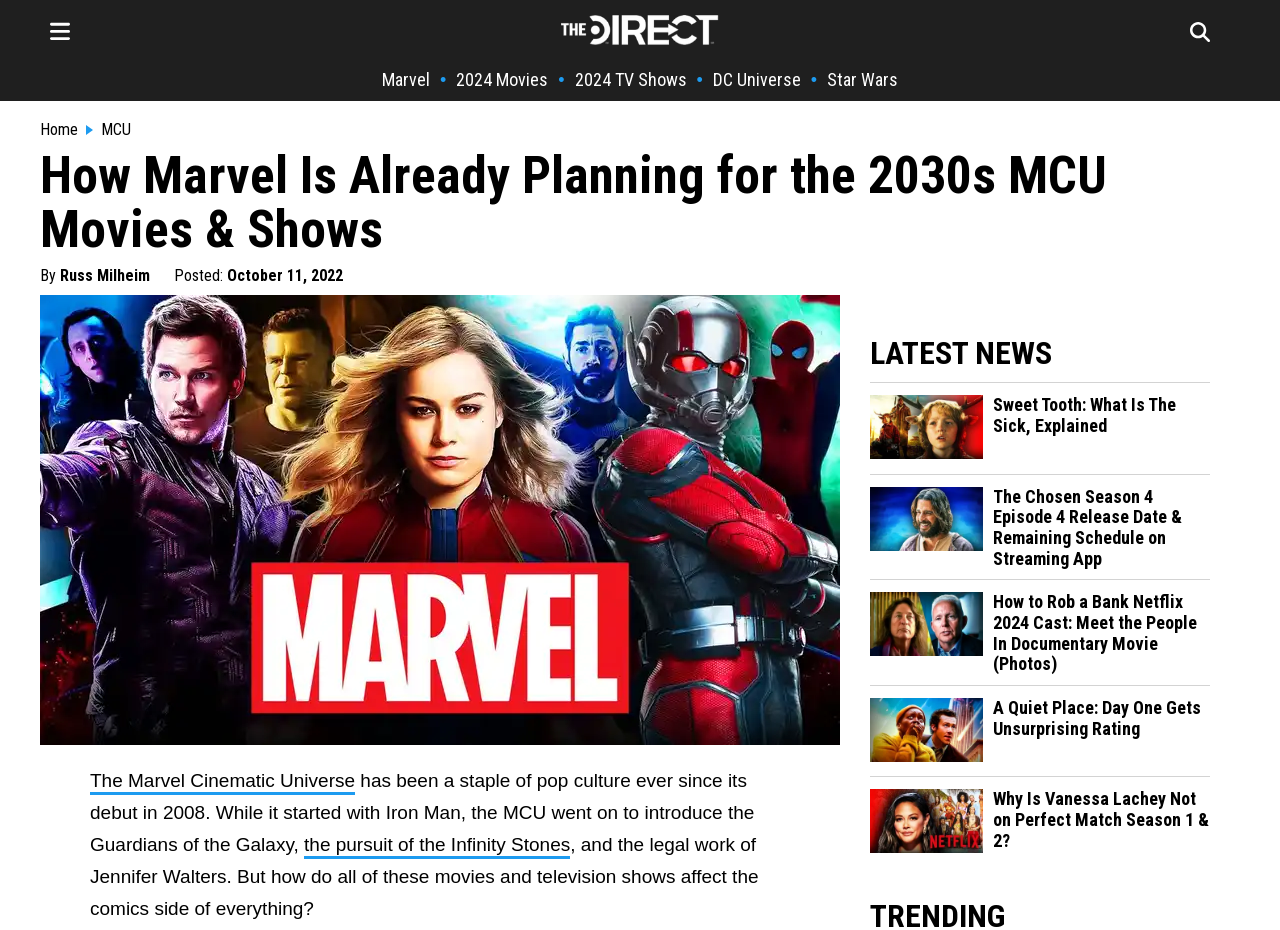Determine the bounding box coordinates of the clickable region to follow the instruction: "Read the article about the Marvel Cinematic Universe".

[0.07, 0.828, 0.277, 0.855]